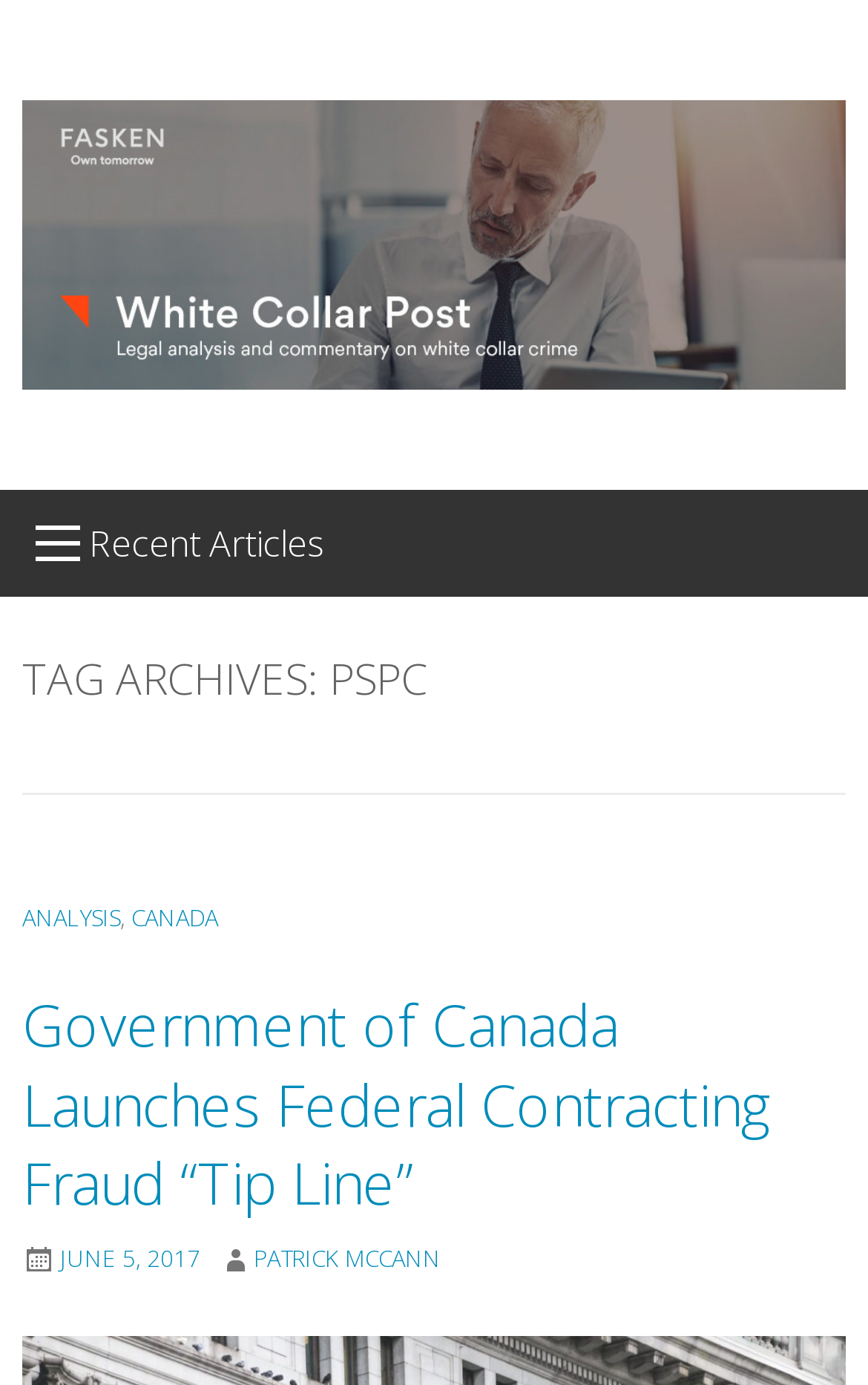Who is the author of the article 'Government of Canada Launches Federal Contracting Fraud “Tip Line”'?
Please provide a comprehensive answer based on the visual information in the image.

I found the author's name by looking at the link 'PATRICK MCCANN' which is located below the article heading 'Government of Canada Launches Federal Contracting Fraud “Tip Line”'.